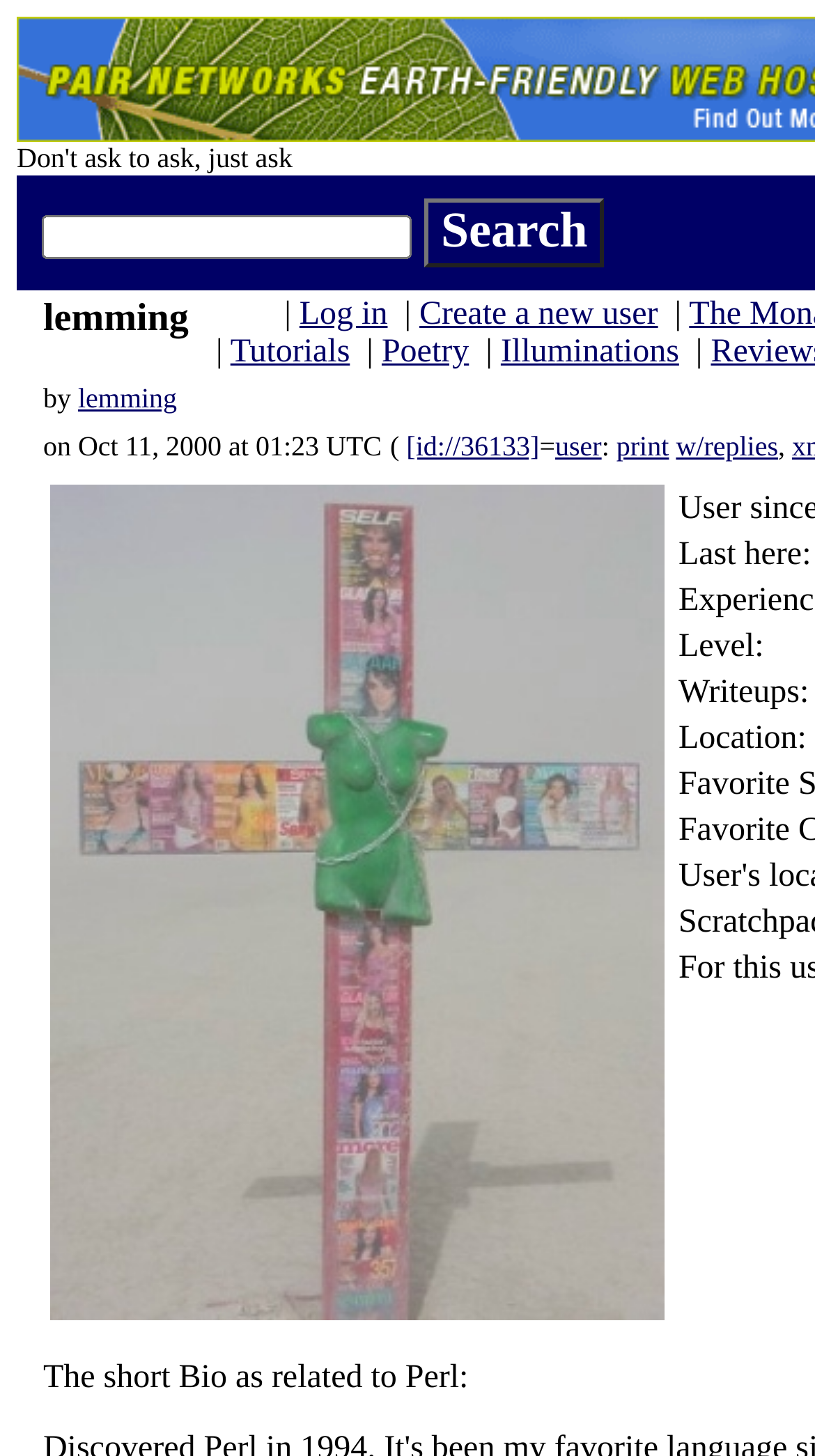Can you show the bounding box coordinates of the region to click on to complete the task described in the instruction: "view tutorials"?

[0.283, 0.23, 0.429, 0.254]